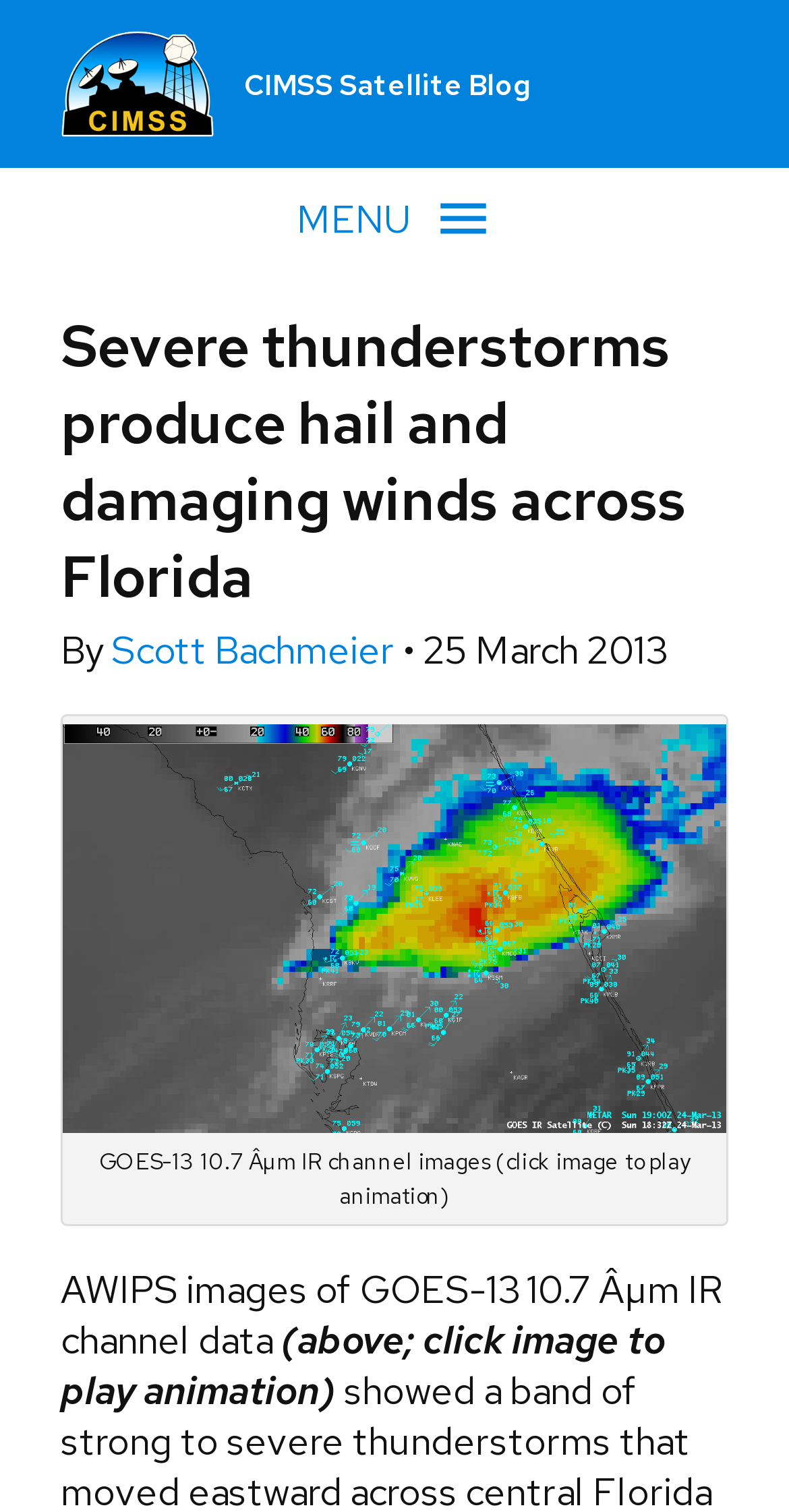Who wrote the article?
Examine the image and give a concise answer in one word or a short phrase.

Scott Bachmeier